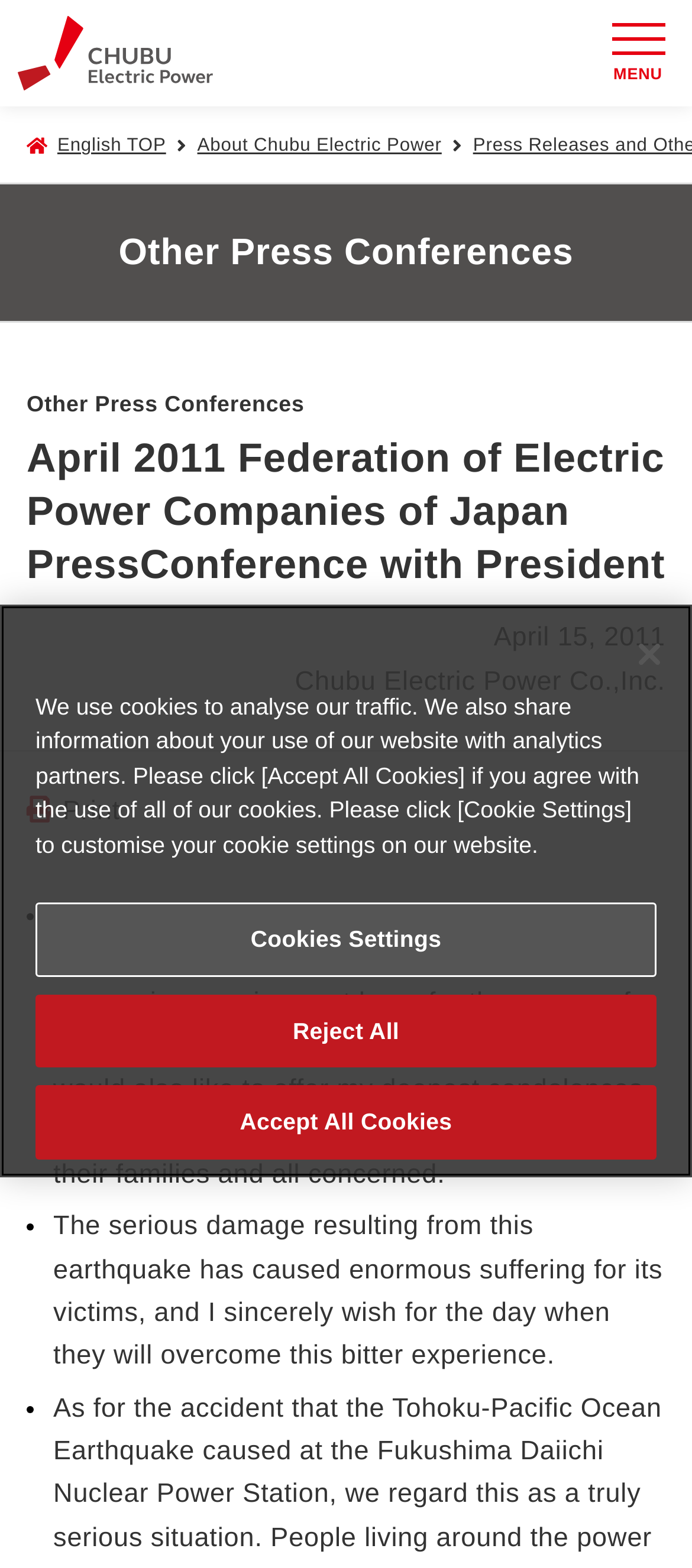How many links are there in the menu?
Please look at the screenshot and answer in one word or a short phrase.

2